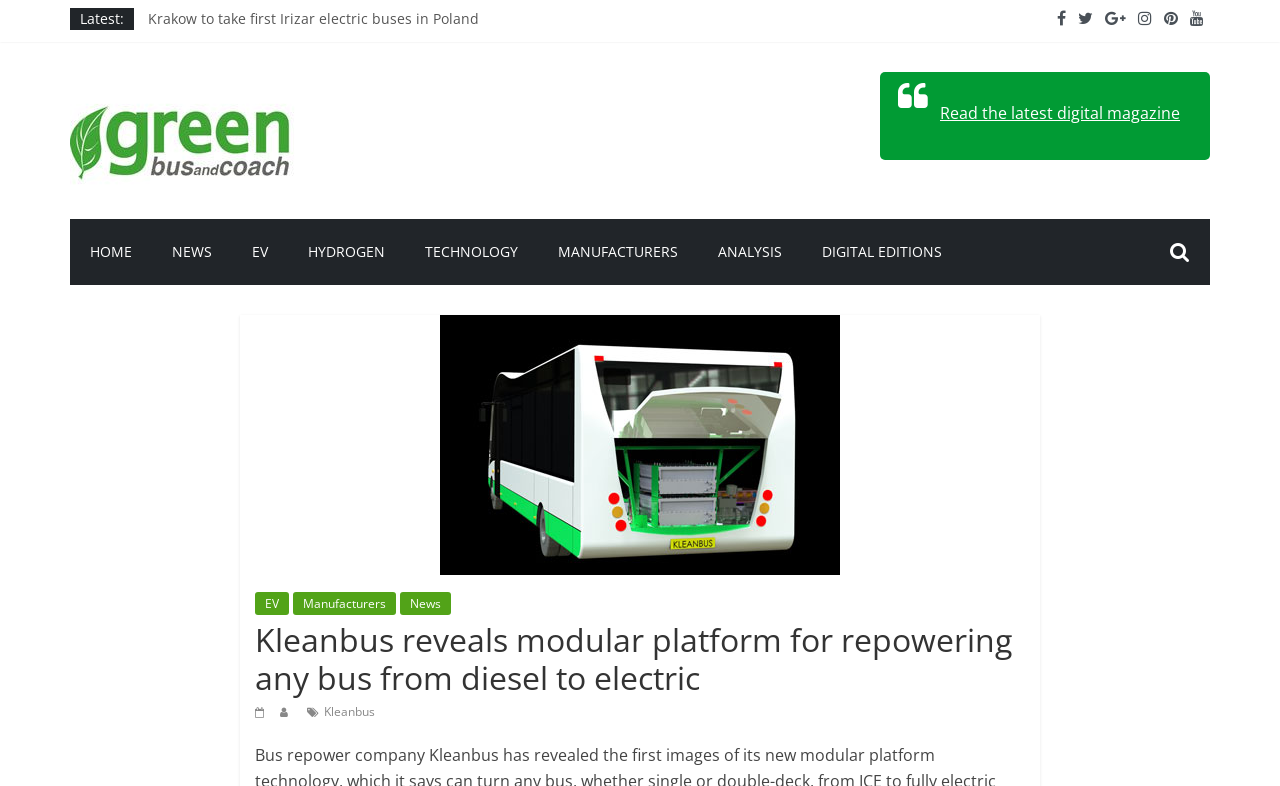What is the topic of the main article?
Refer to the screenshot and respond with a concise word or phrase.

Kleanbus modular platform